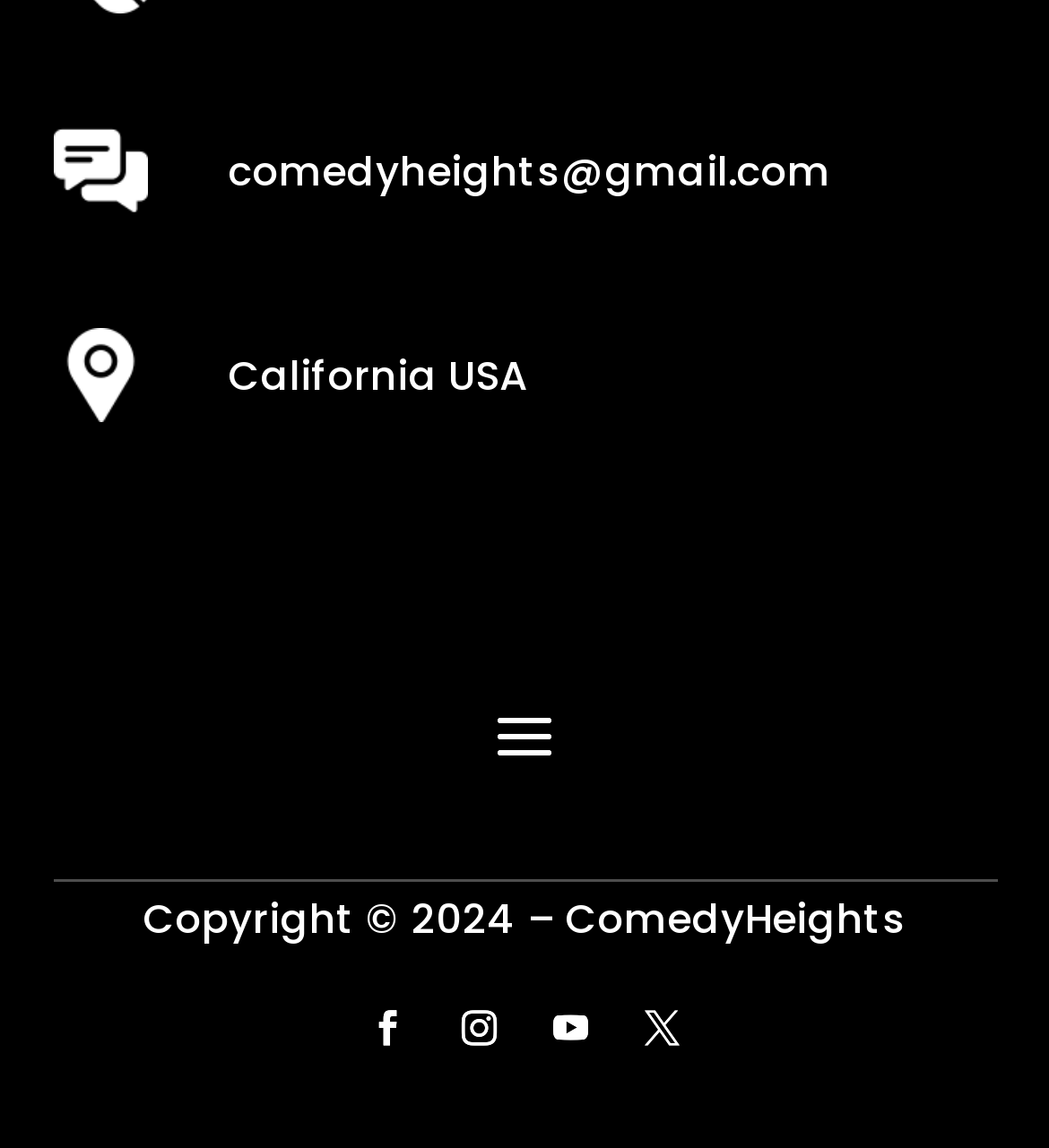Provide your answer in one word or a succinct phrase for the question: 
Is there a link to California USA?

Yes